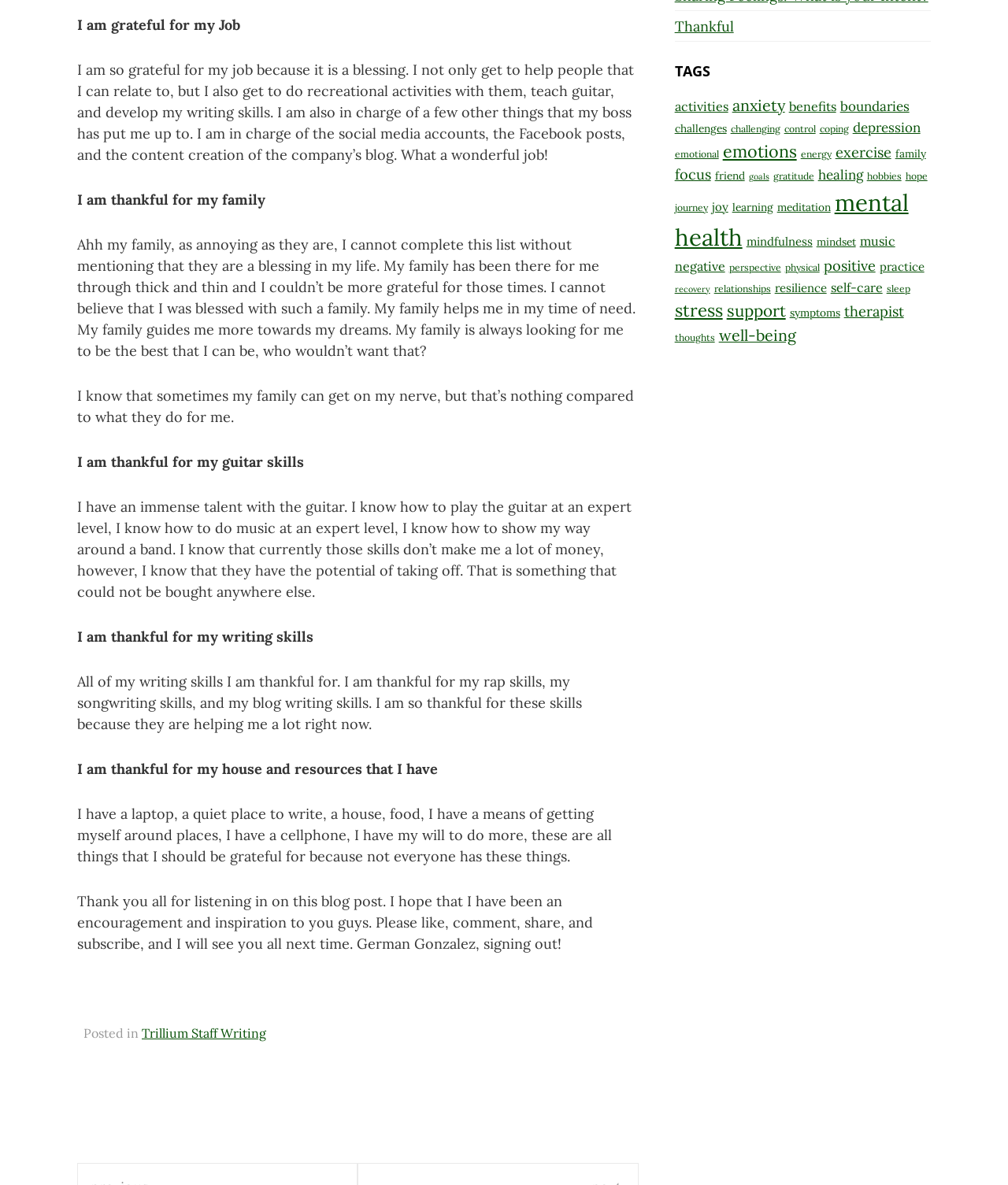Identify the bounding box for the UI element specified in this description: "journey". The coordinates must be four float numbers between 0 and 1, formatted as [left, top, right, bottom].

[0.669, 0.17, 0.702, 0.18]